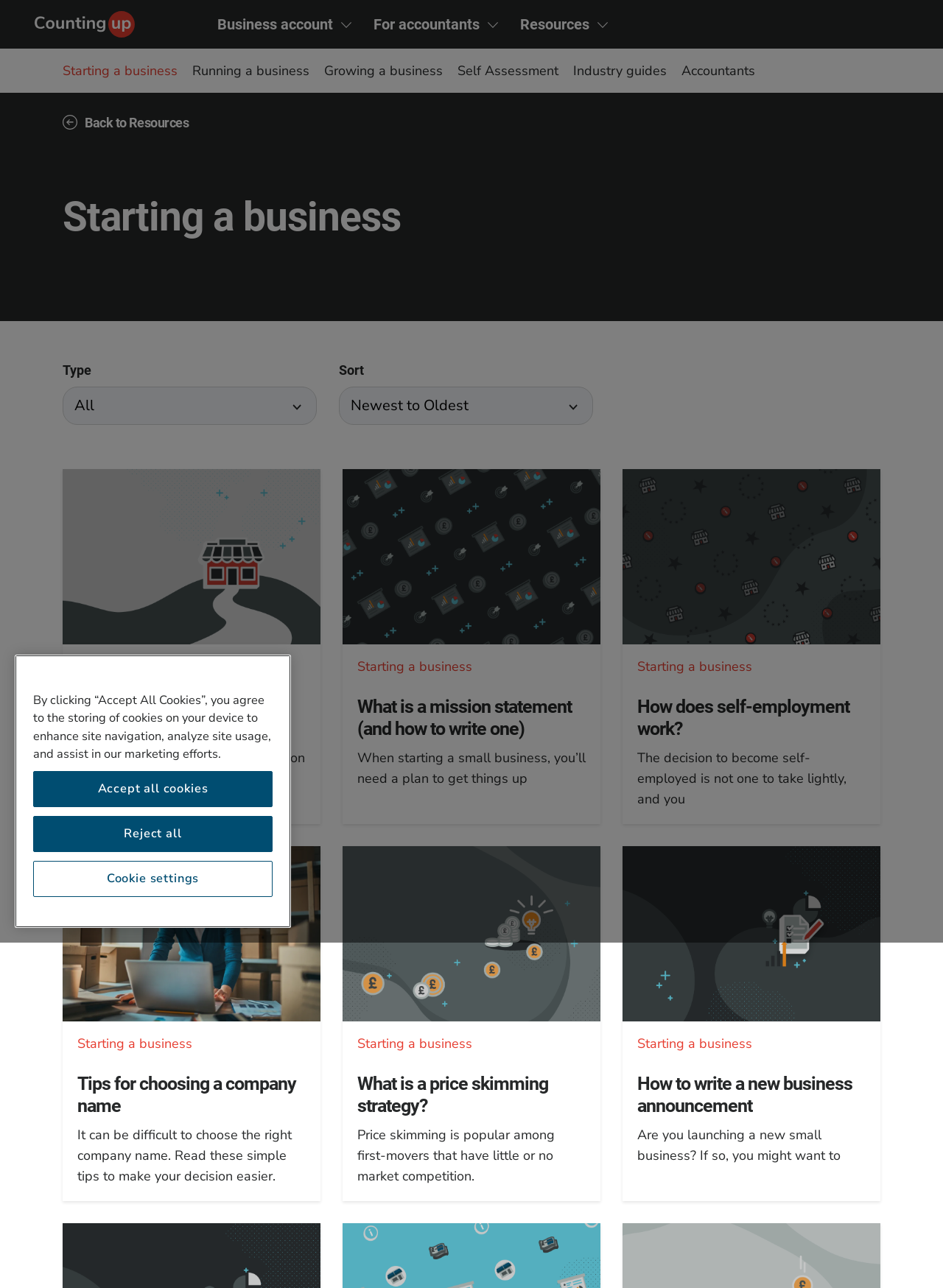Answer the question below with a single word or a brief phrase: 
How many articles are displayed on this webpage?

At least 6